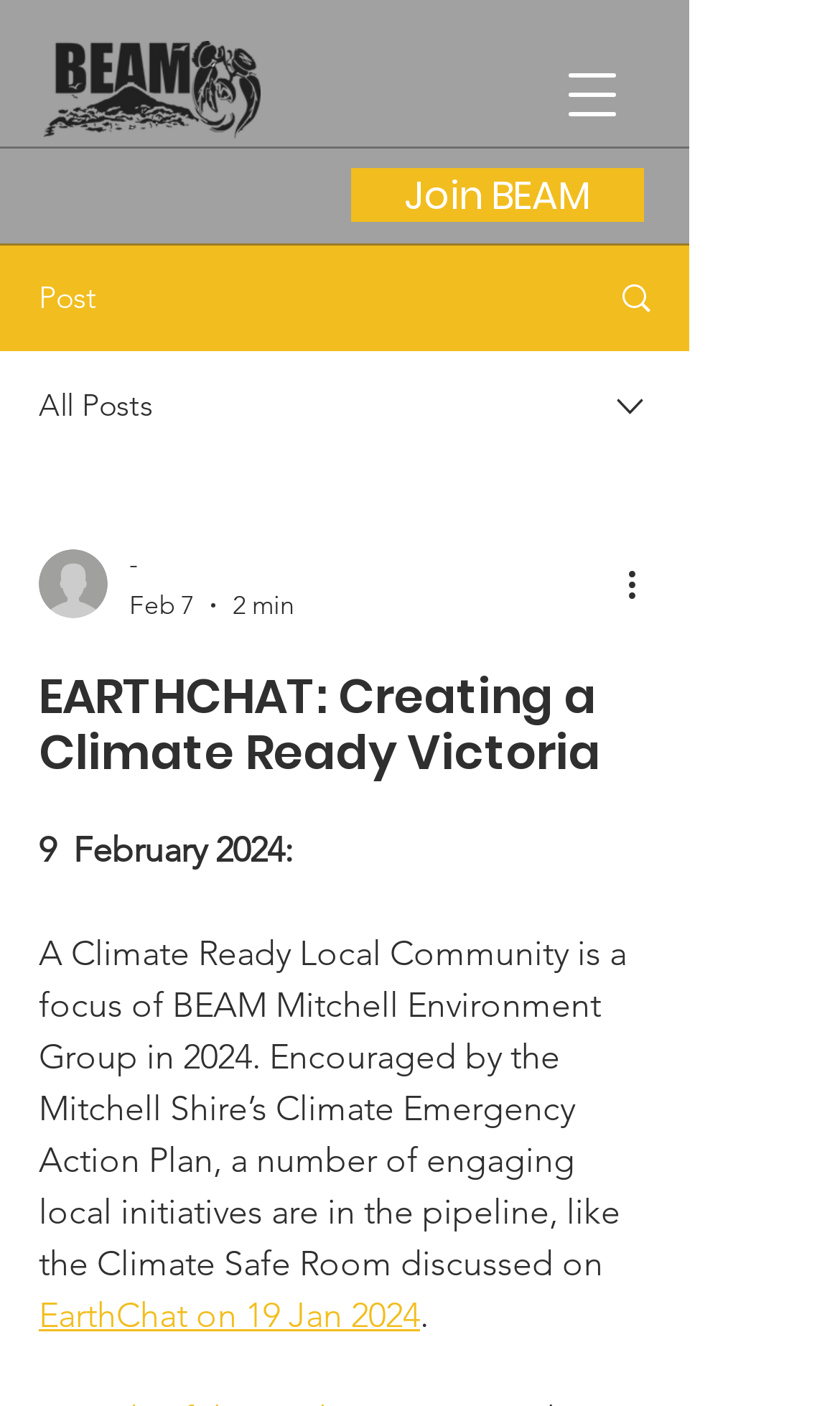Please find the bounding box coordinates of the element's region to be clicked to carry out this instruction: "Click on Join BEAM".

[0.418, 0.12, 0.767, 0.158]